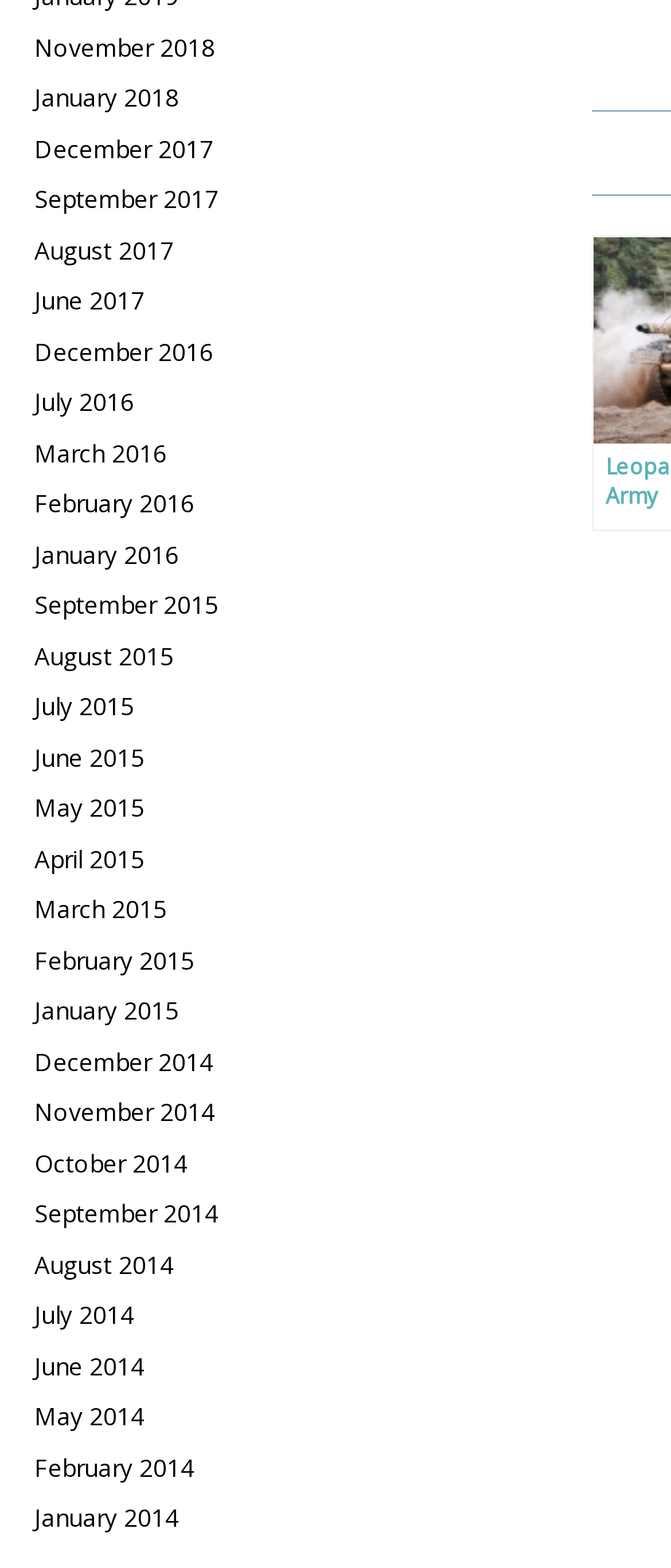Answer the question below in one word or phrase:
How many months are available in the year 2015?

12